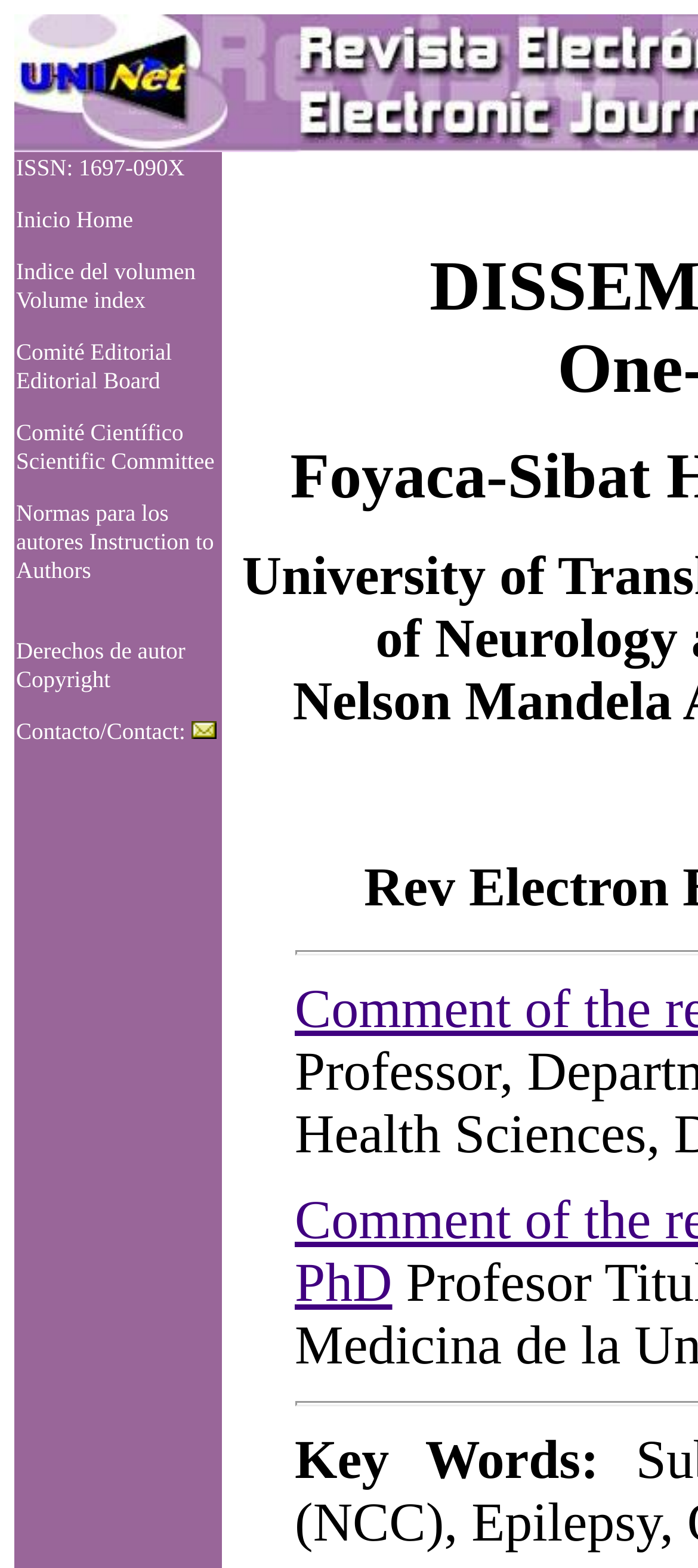Where is the 'Key Words:' section located?
Relying on the image, give a concise answer in one word or a brief phrase.

Bottom of the page